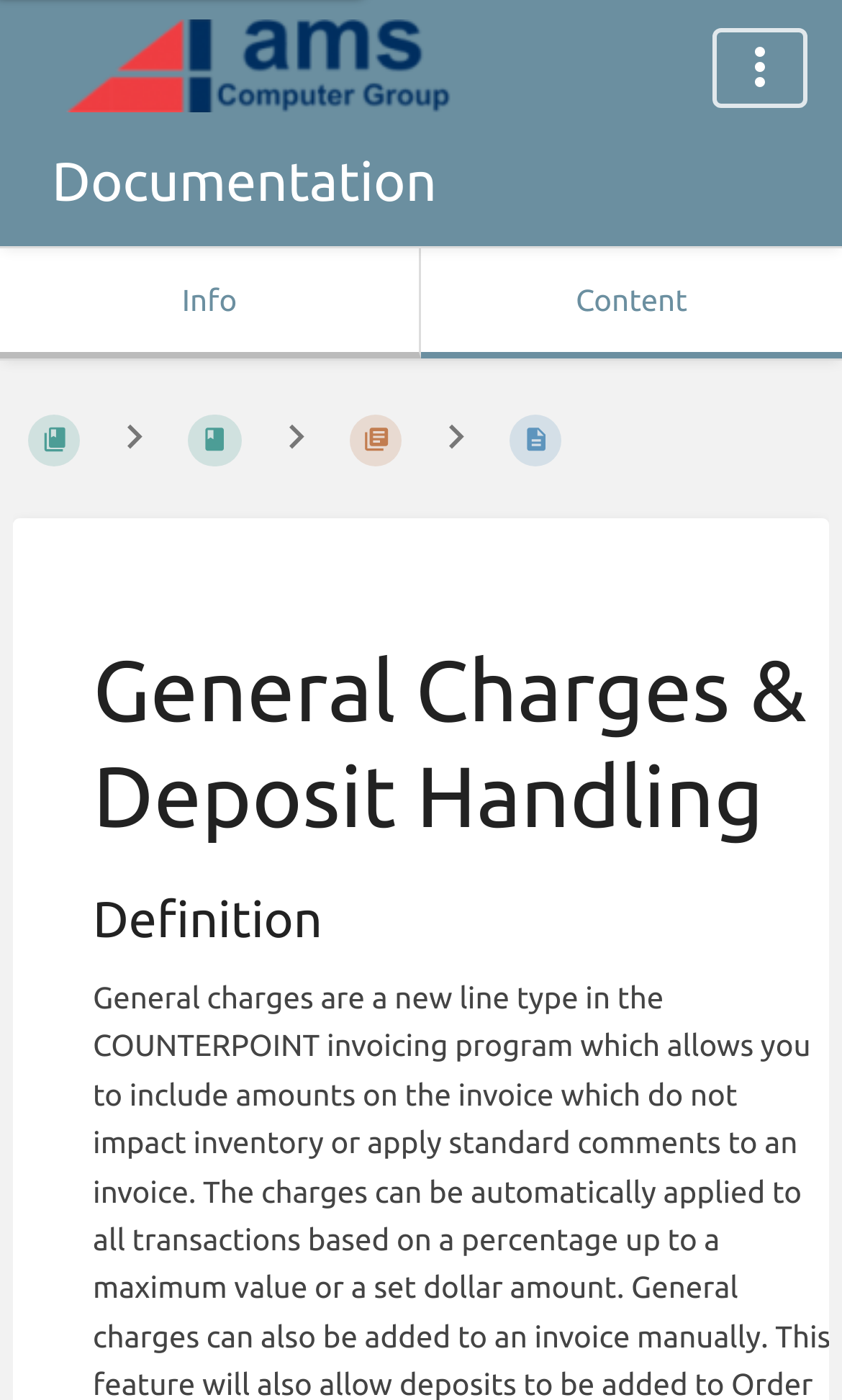Please specify the bounding box coordinates of the clickable section necessary to execute the following command: "Show secondary information".

[0.0, 0.178, 0.5, 0.256]